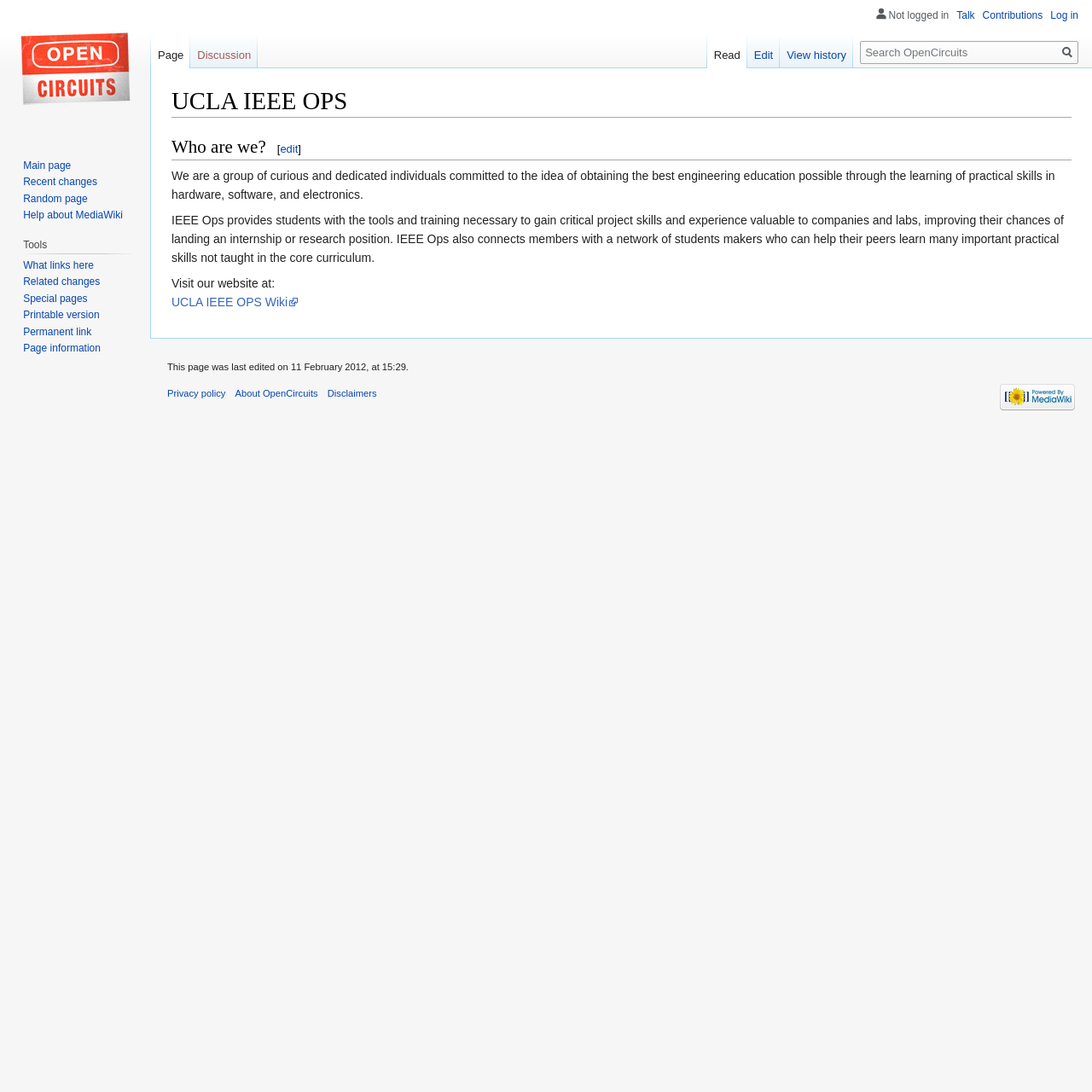Answer the question in a single word or phrase:
What is the name of the software powering the website?

MediaWiki